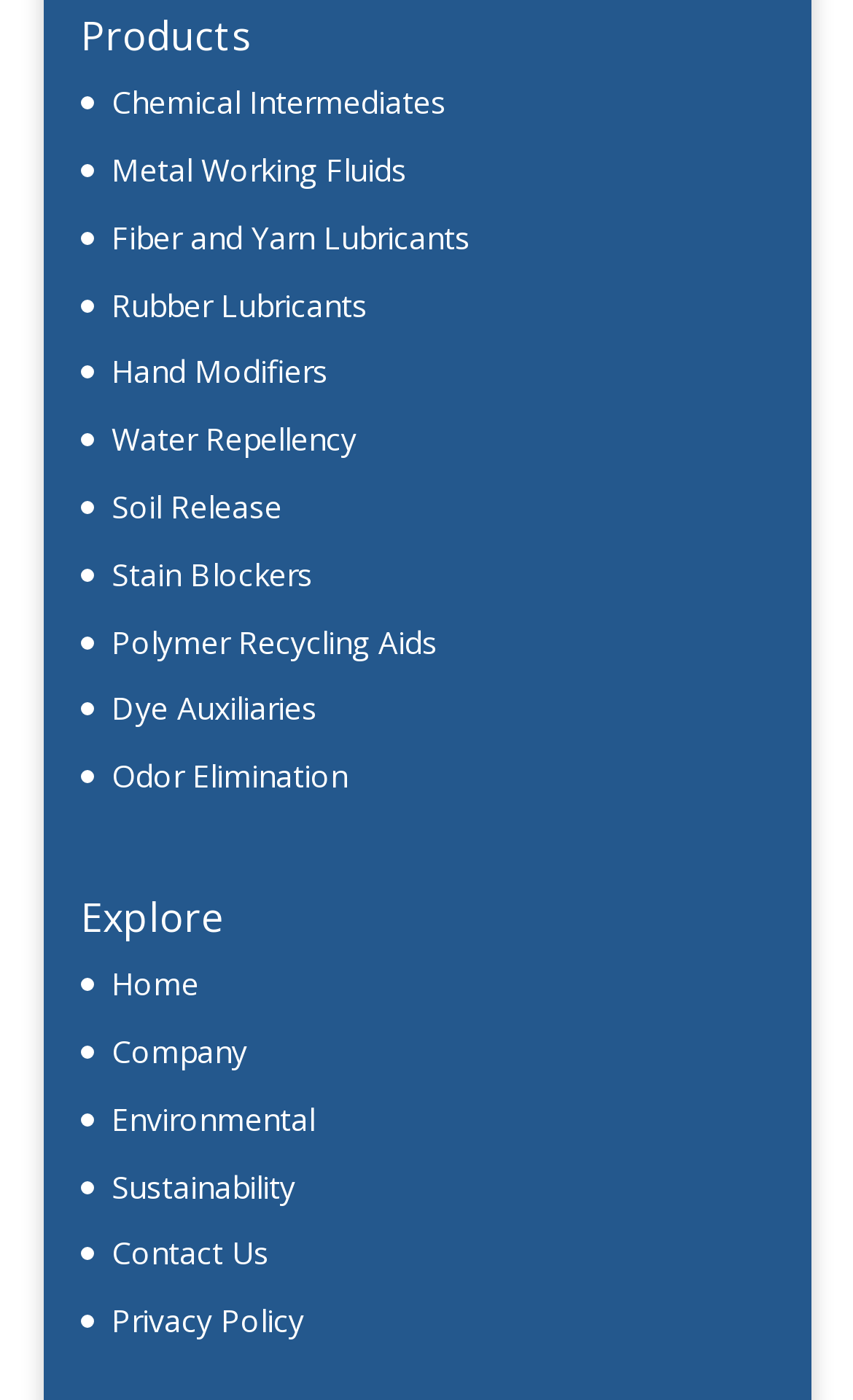How many product categories are listed?
Based on the screenshot, respond with a single word or phrase.

10